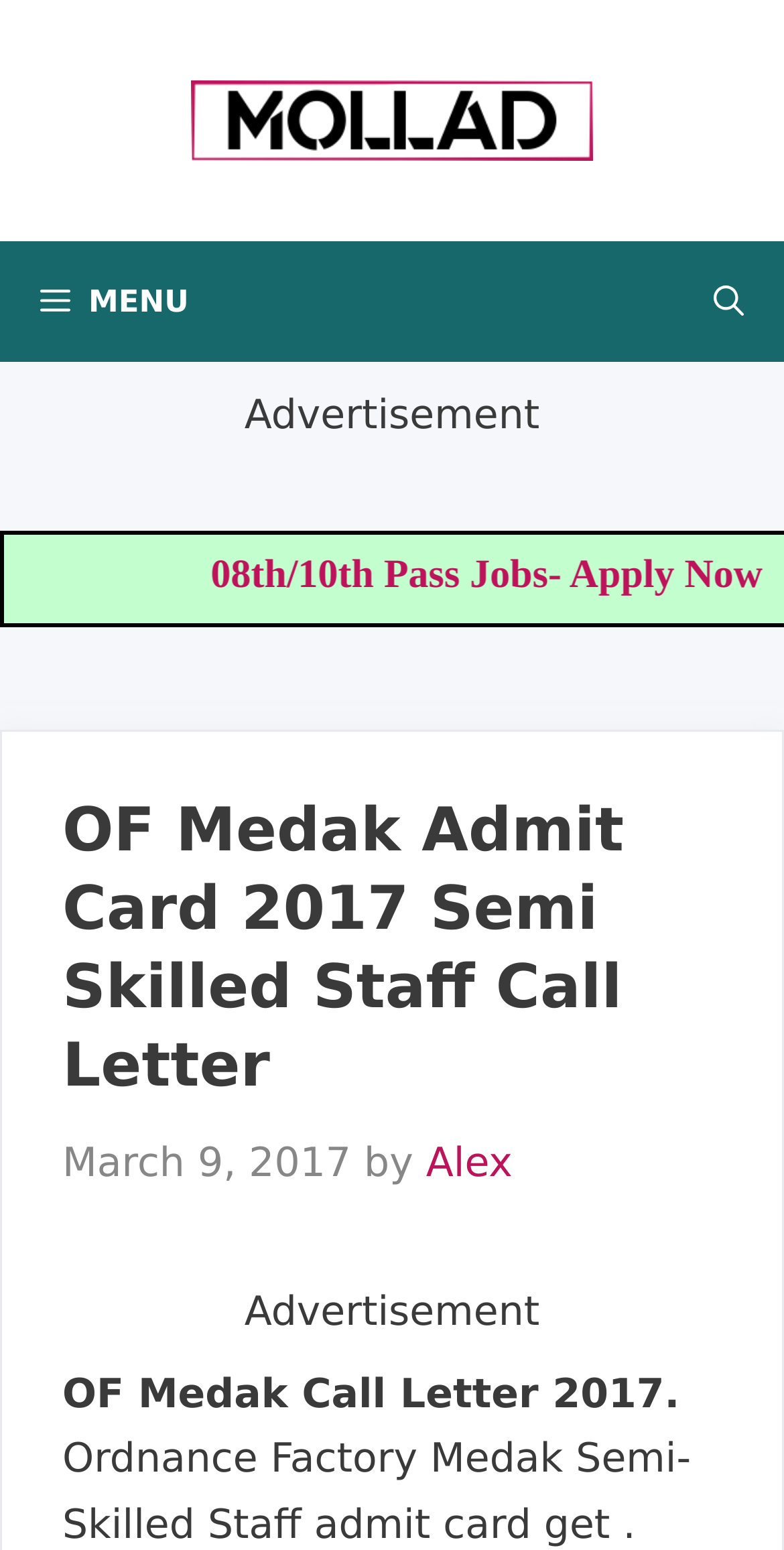Locate the primary headline on the webpage and provide its text.

OF Medak Admit Card 2017 Semi Skilled Staff Call Letter